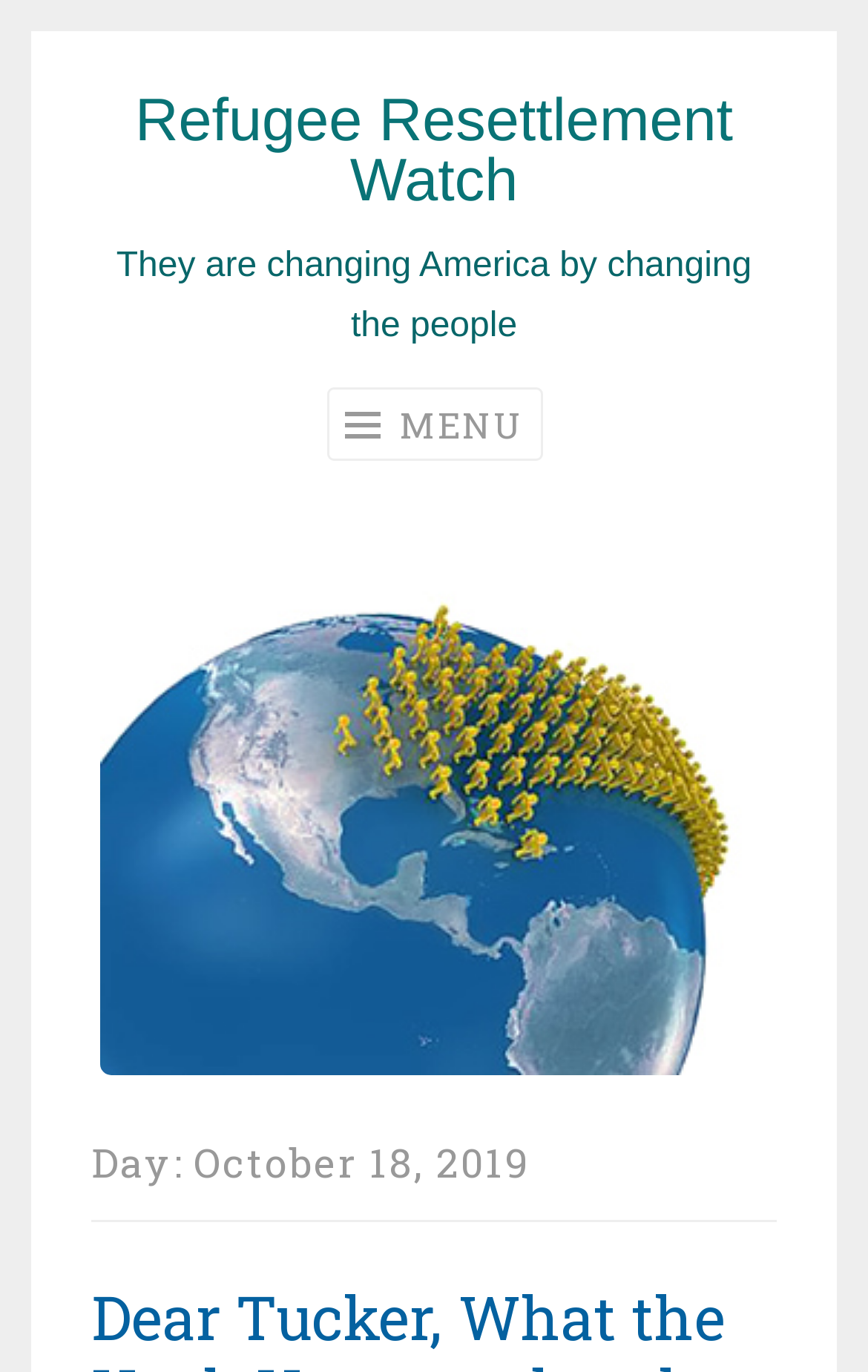What is the link at the top-right corner of the webpage?
Using the information from the image, provide a comprehensive answer to the question.

I found a link at the top-right corner of the webpage, which is indicated by the bounding box coordinates [0.156, 0.063, 0.844, 0.156] and the OCR text 'Refugee Resettlement Watch'. This link appears to be a navigation link to the main page of the website.